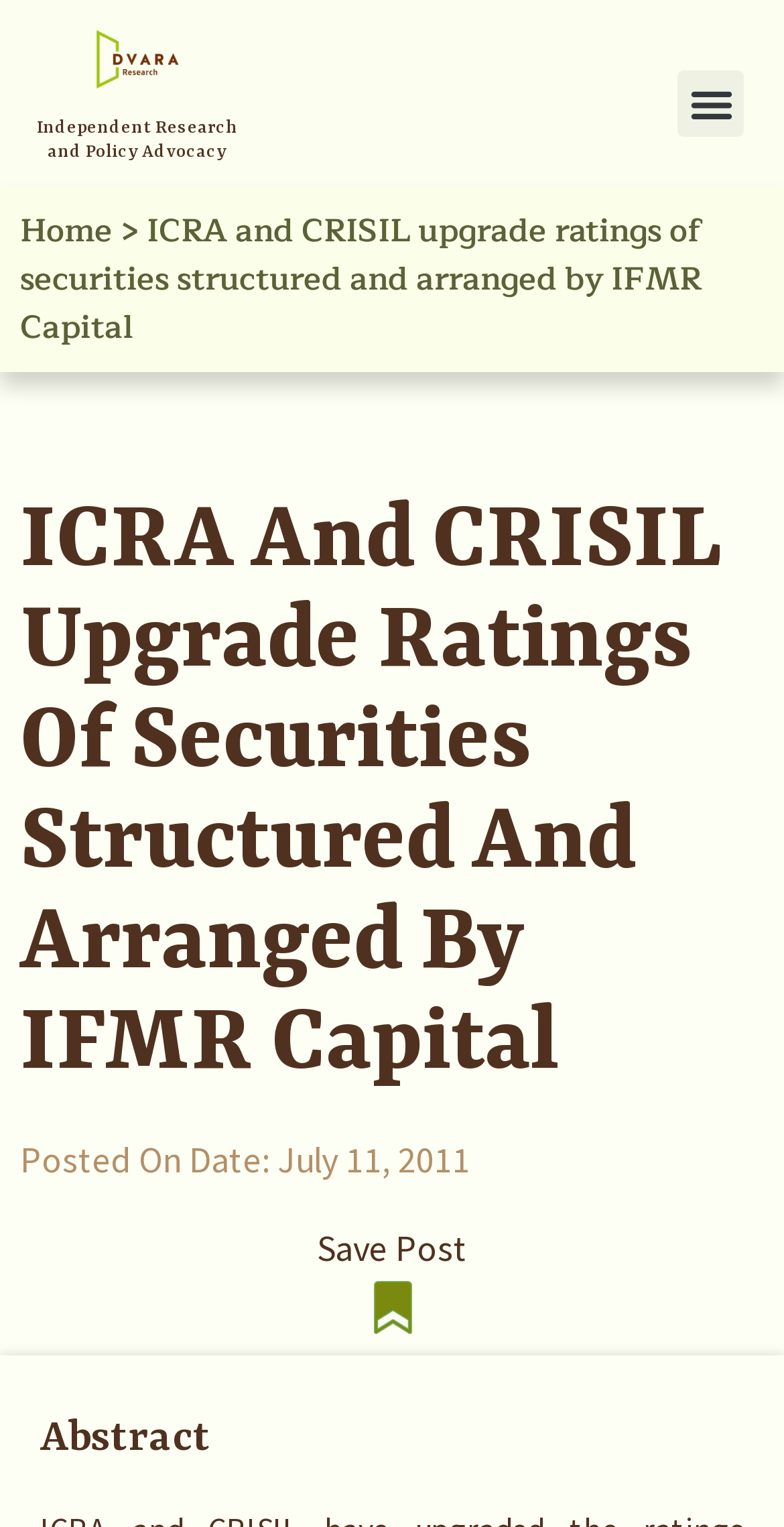For the element described, predict the bounding box coordinates as (top-left x, top-left y, bottom-right x, bottom-right y). All values should be between 0 and 1. Element description: Menu

[0.864, 0.046, 0.949, 0.09]